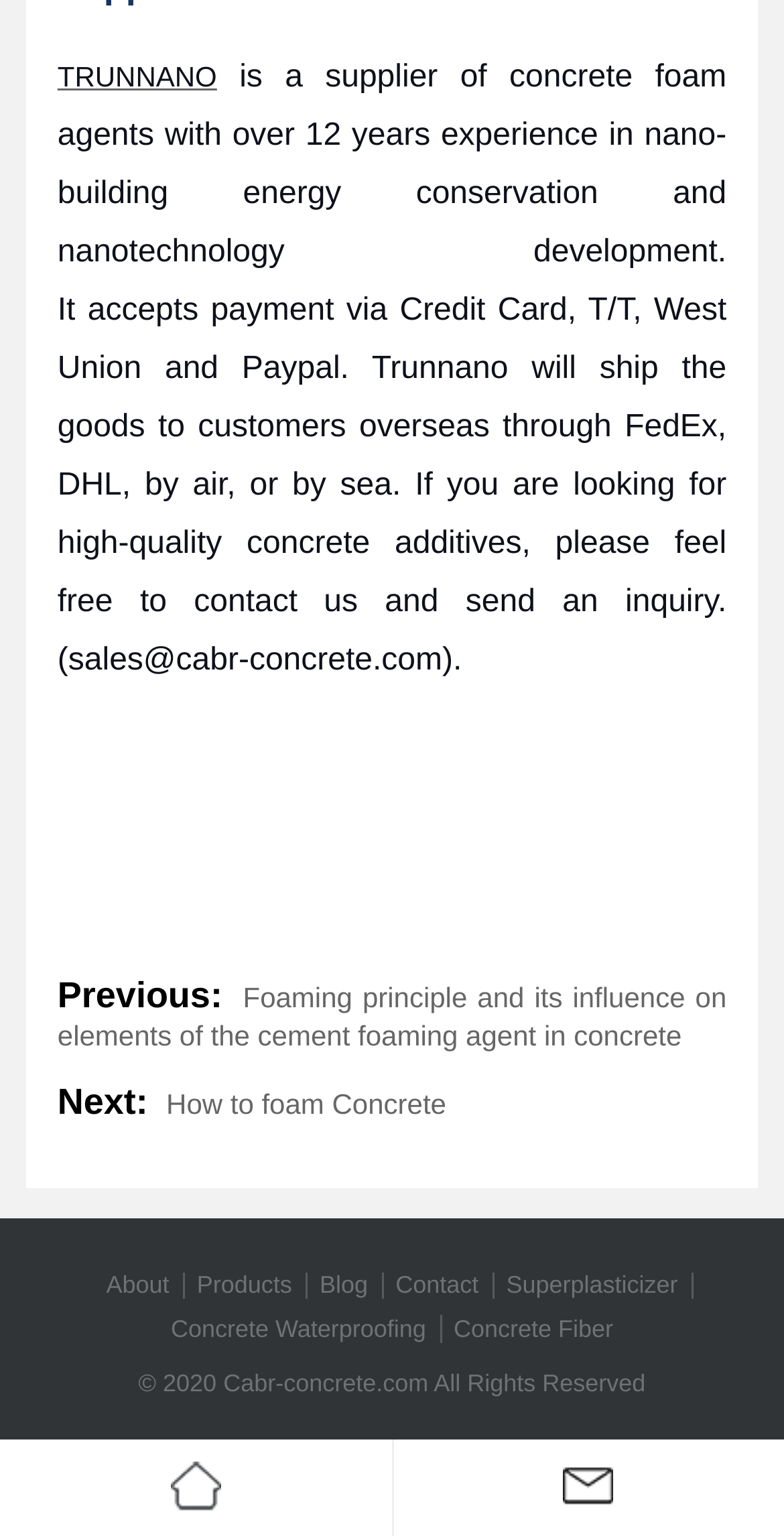Please identify the bounding box coordinates of the clickable region that I should interact with to perform the following instruction: "explore the 'Products' section". The coordinates should be expressed as four float numbers between 0 and 1, i.e., [left, top, right, bottom].

[0.251, 0.827, 0.372, 0.846]